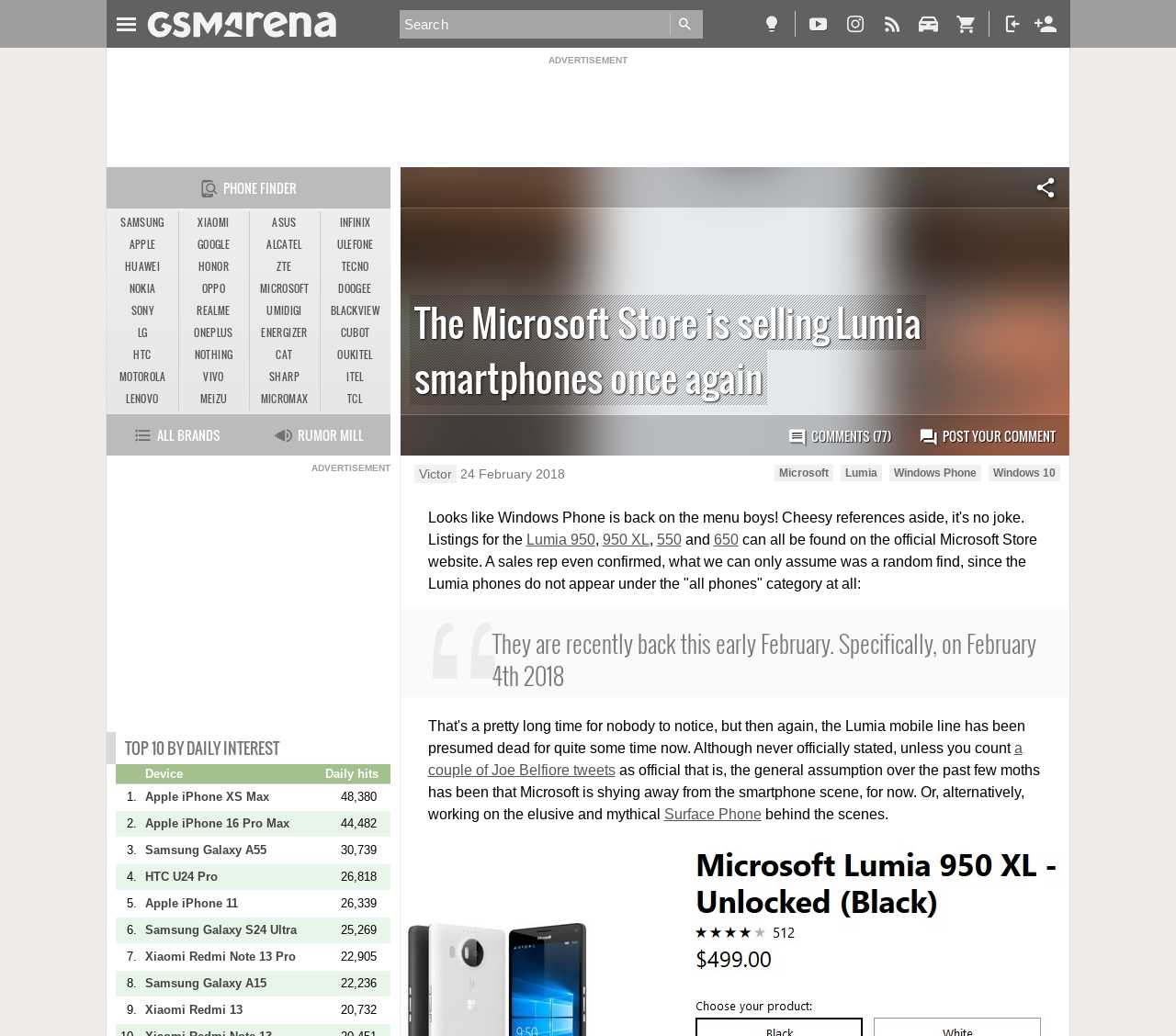Detail the various sections and features of the webpage.

The webpage is an article from GSMArena.com, a technology news website. At the top, there is a navigation menu with a toggle button on the left and a search bar on the right. Below the navigation menu, there are several links to various sections of the website, including "TIP US", "RSS", and "LOG IN".

The main content of the webpage is an article about Microsoft selling Lumia smartphones on its official store website. The article's title, "The Microsoft Store is selling Lumia smartphones once again", is displayed prominently at the top of the main content area. Below the title, there is a section with links to related topics, including "Microsoft", "Lumia", "Windows Phone", and "Windows 10".

The article's content is divided into several paragraphs, with a blockquote section in the middle. The text discusses how Microsoft has started selling Lumia phones on its website again, and how this move is surprising given the company's previous withdrawal from the smartphone market.

On the right side of the webpage, there is a section with links to various phone brands, including Samsung, Apple, Huawei, and Nokia. There is also a "PHONE FINDER" link and a section with links to top brands.

At the bottom of the webpage, there is a section with a heading "TOP 10 BY DAILY INTEREST", which appears to be a list of popular articles or topics on the website.